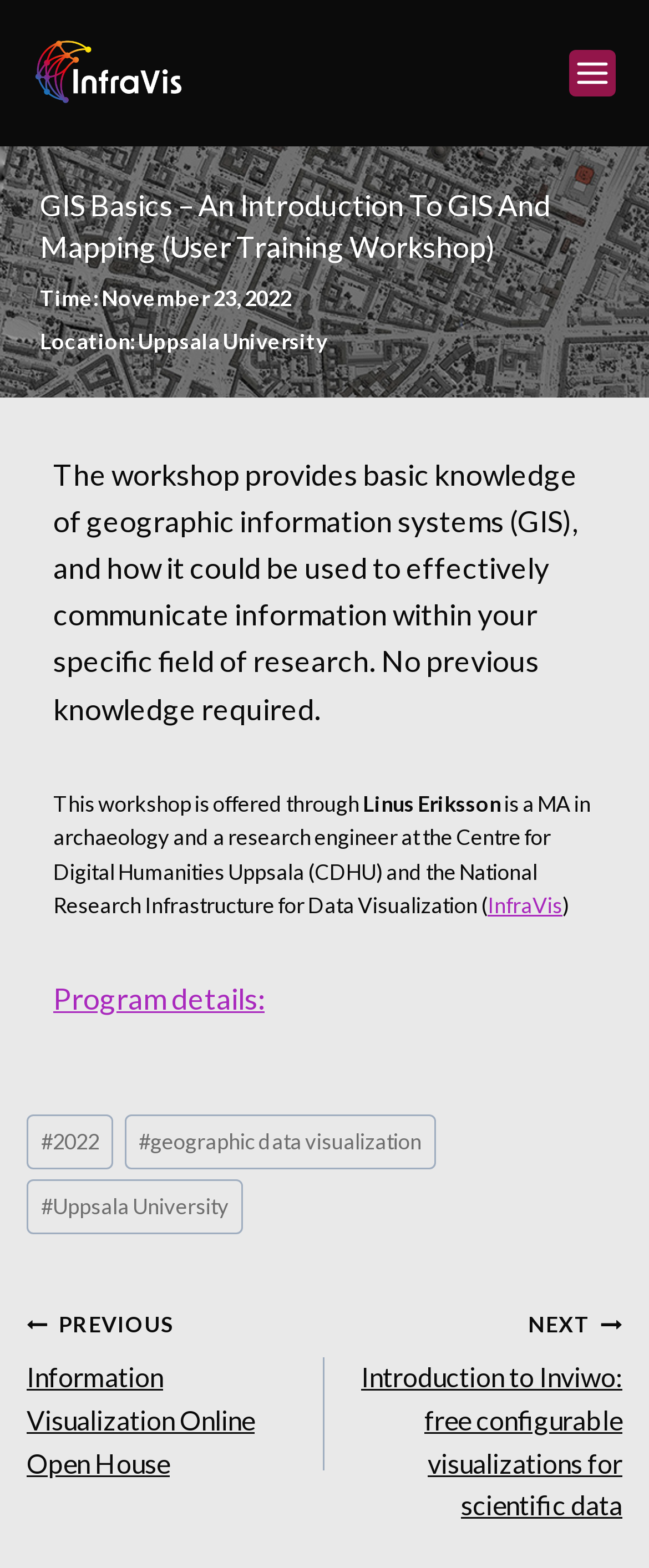Locate the bounding box coordinates of the element to click to perform the following action: 'Go to previous post'. The coordinates should be given as four float values between 0 and 1, in the form of [left, top, right, bottom].

[0.041, 0.829, 0.5, 0.946]